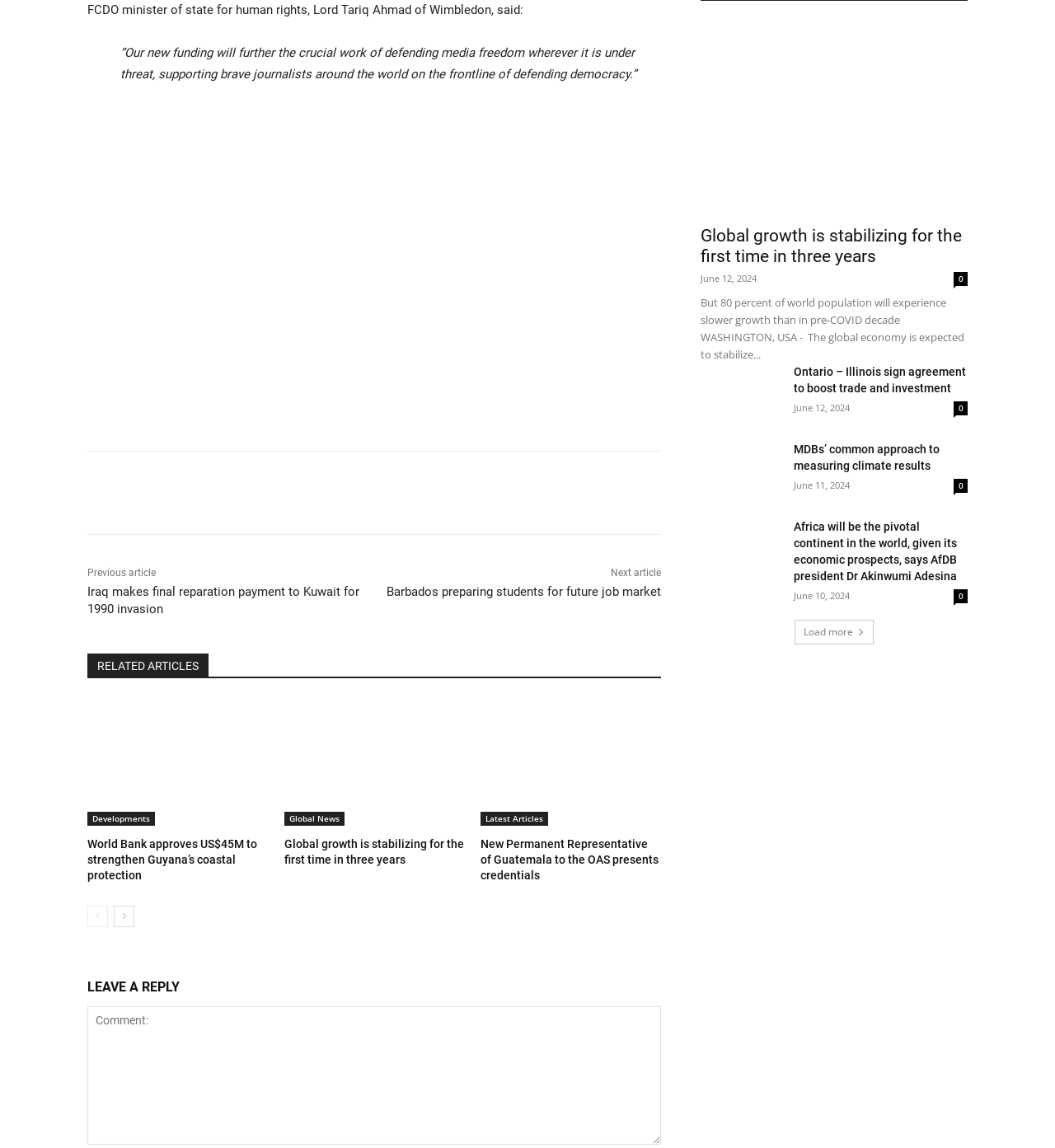Identify the bounding box coordinates of the clickable section necessary to follow the following instruction: "Click on the 'Share' button". The coordinates should be presented as four float numbers from 0 to 1, i.e., [left, top, right, bottom].

[0.122, 0.424, 0.147, 0.435]